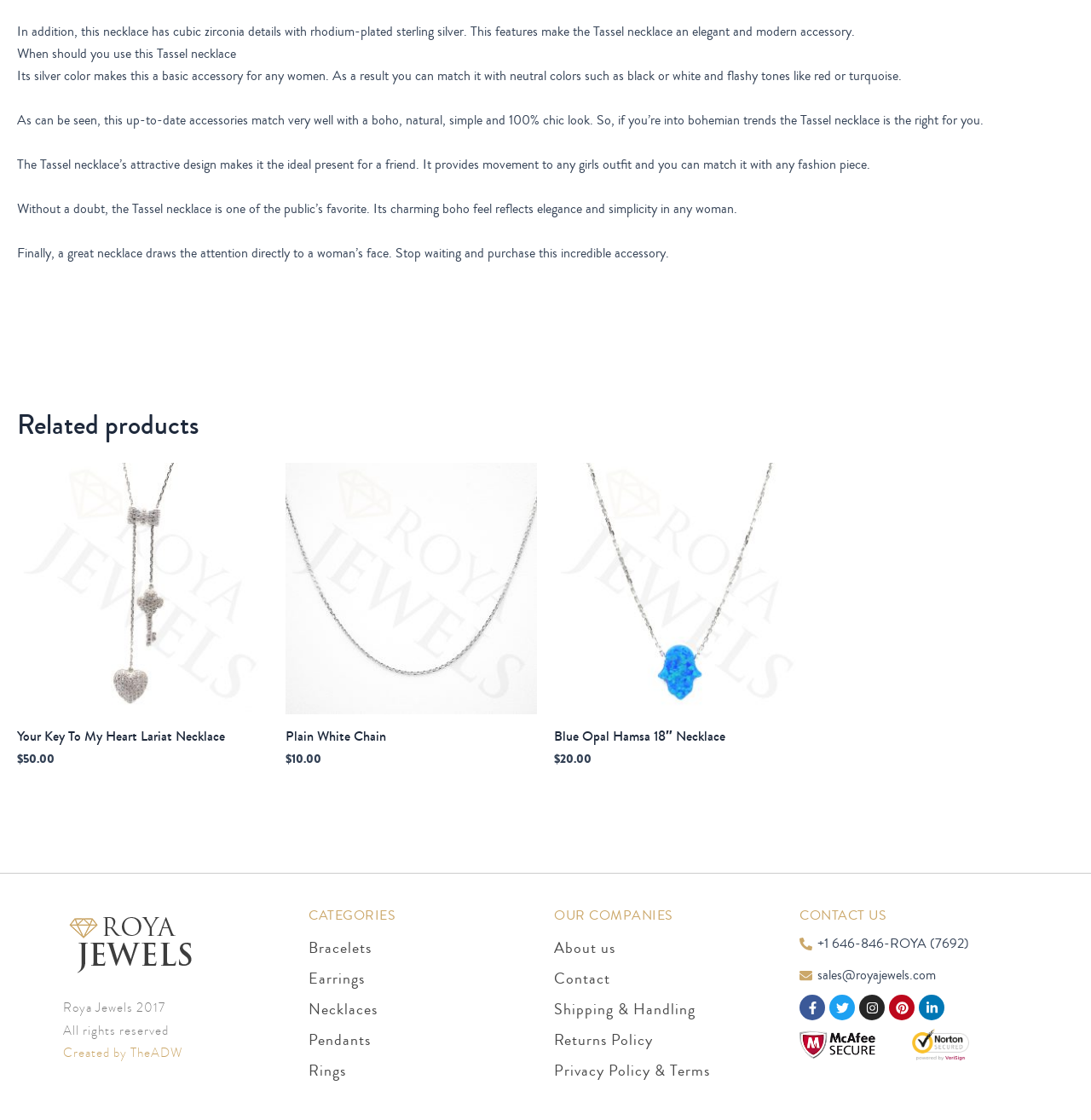Locate the bounding box coordinates of the clickable region necessary to complete the following instruction: "View the 'Related products' section". Provide the coordinates in the format of four float numbers between 0 and 1, i.e., [left, top, right, bottom].

[0.016, 0.364, 0.984, 0.396]